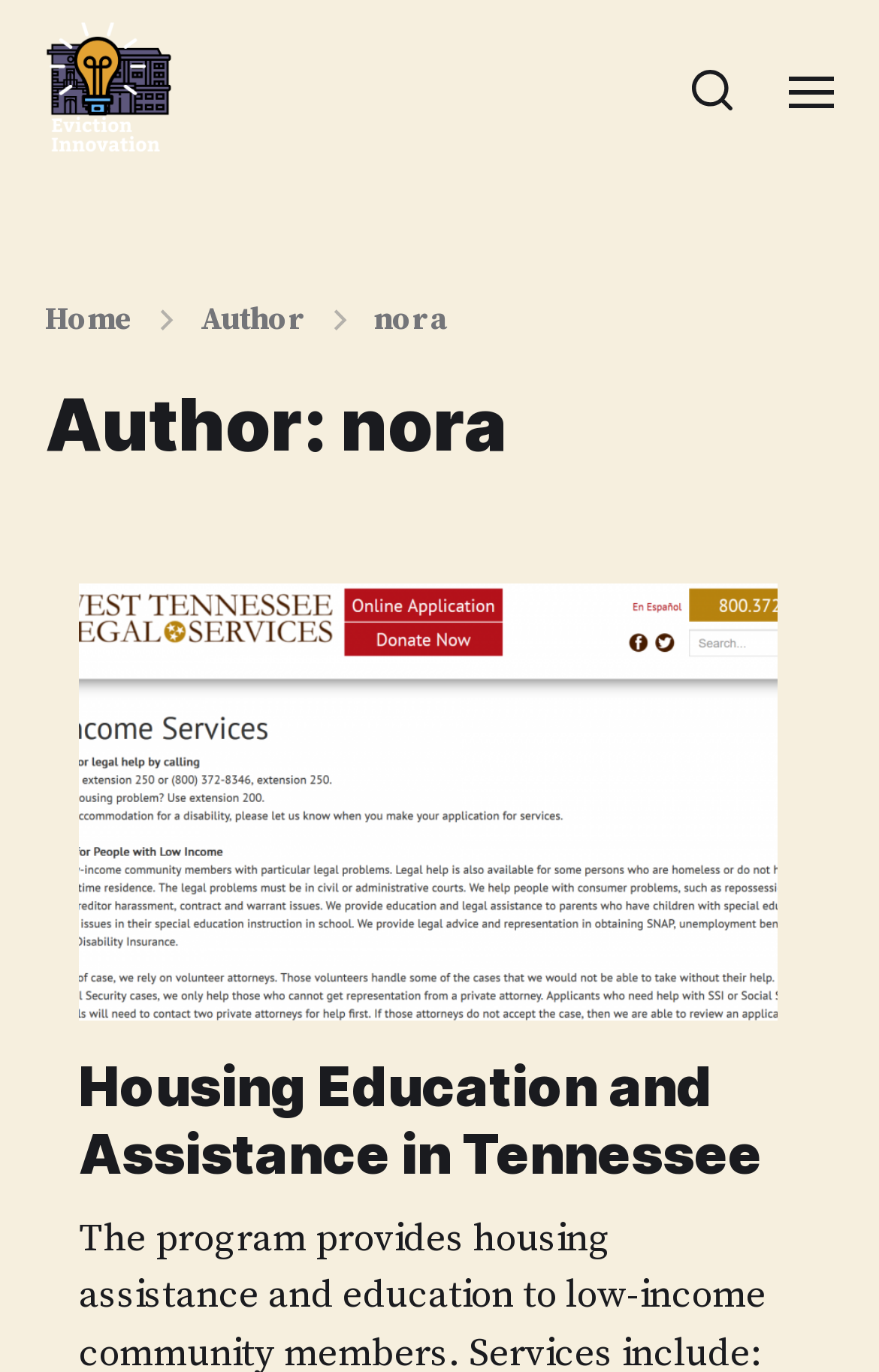What is the text on the header?
Please answer the question with as much detail as possible using the screenshot.

I looked at the header section of the webpage and found the text 'Author: nora' which indicates the author of the webpage is 'nora'.